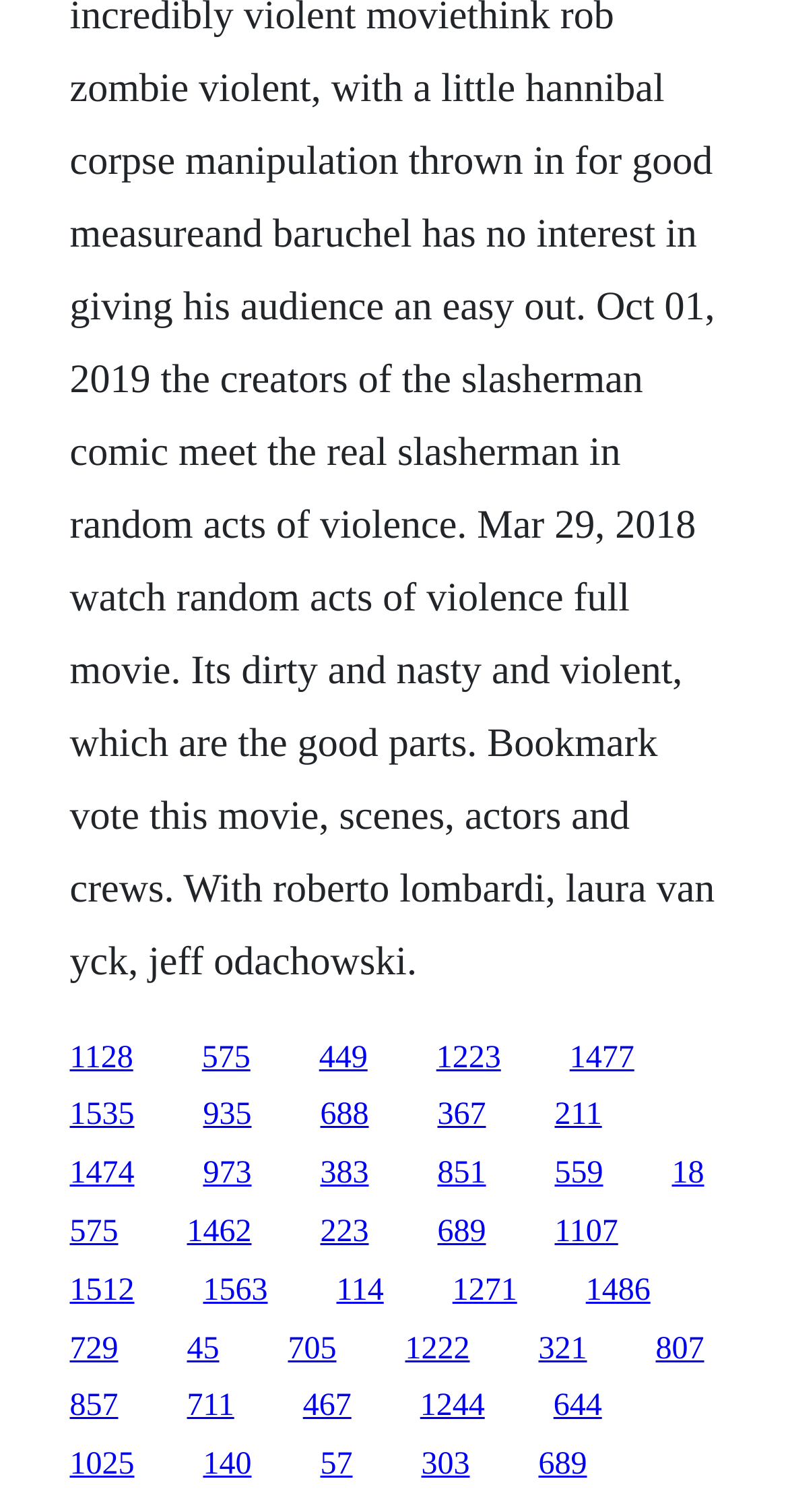Please find the bounding box coordinates (top-left x, top-left y, bottom-right x, bottom-right y) in the screenshot for the UI element described as follows: 367

[0.555, 0.726, 0.617, 0.749]